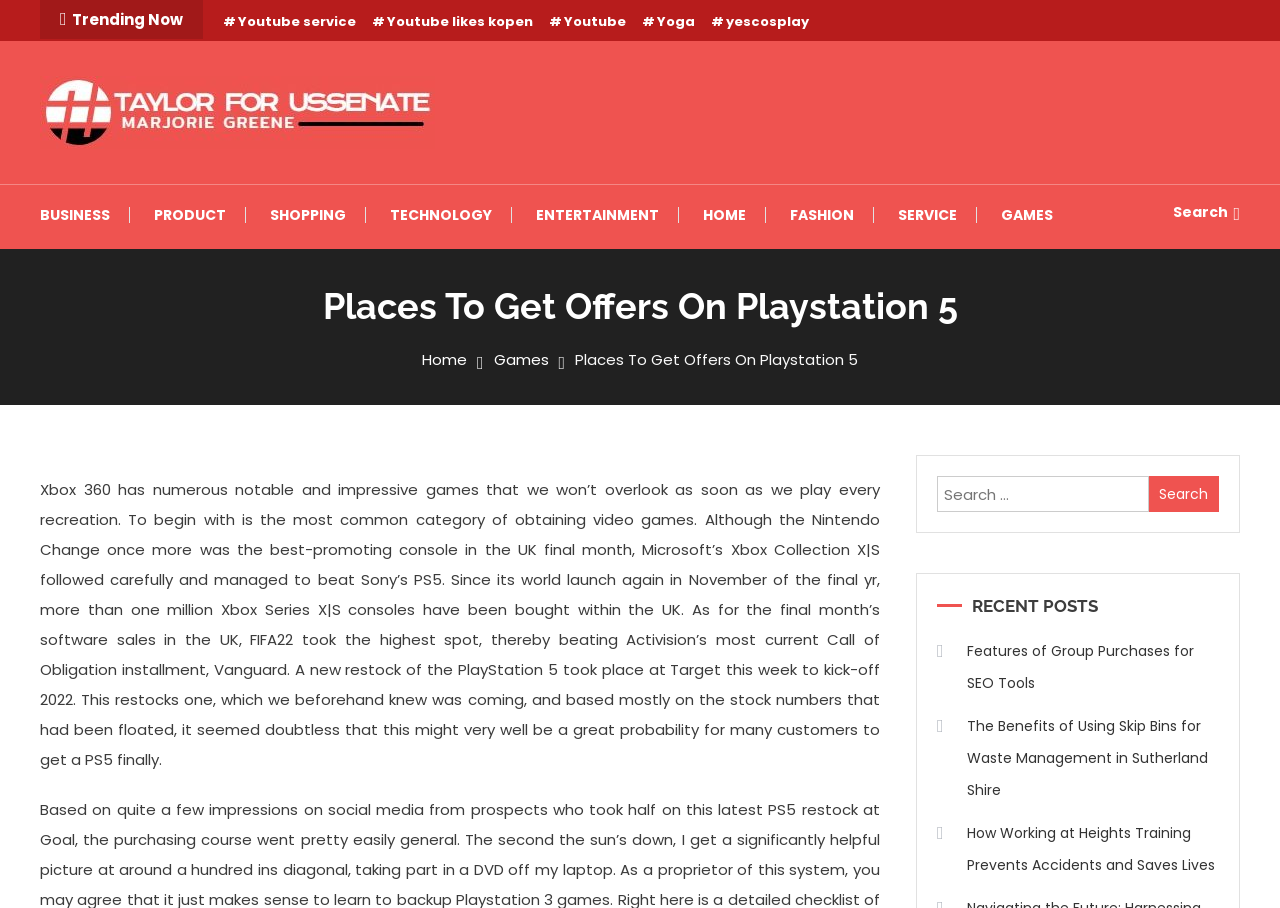Respond to the question below with a single word or phrase:
What is the purpose of the search box?

To search for posts